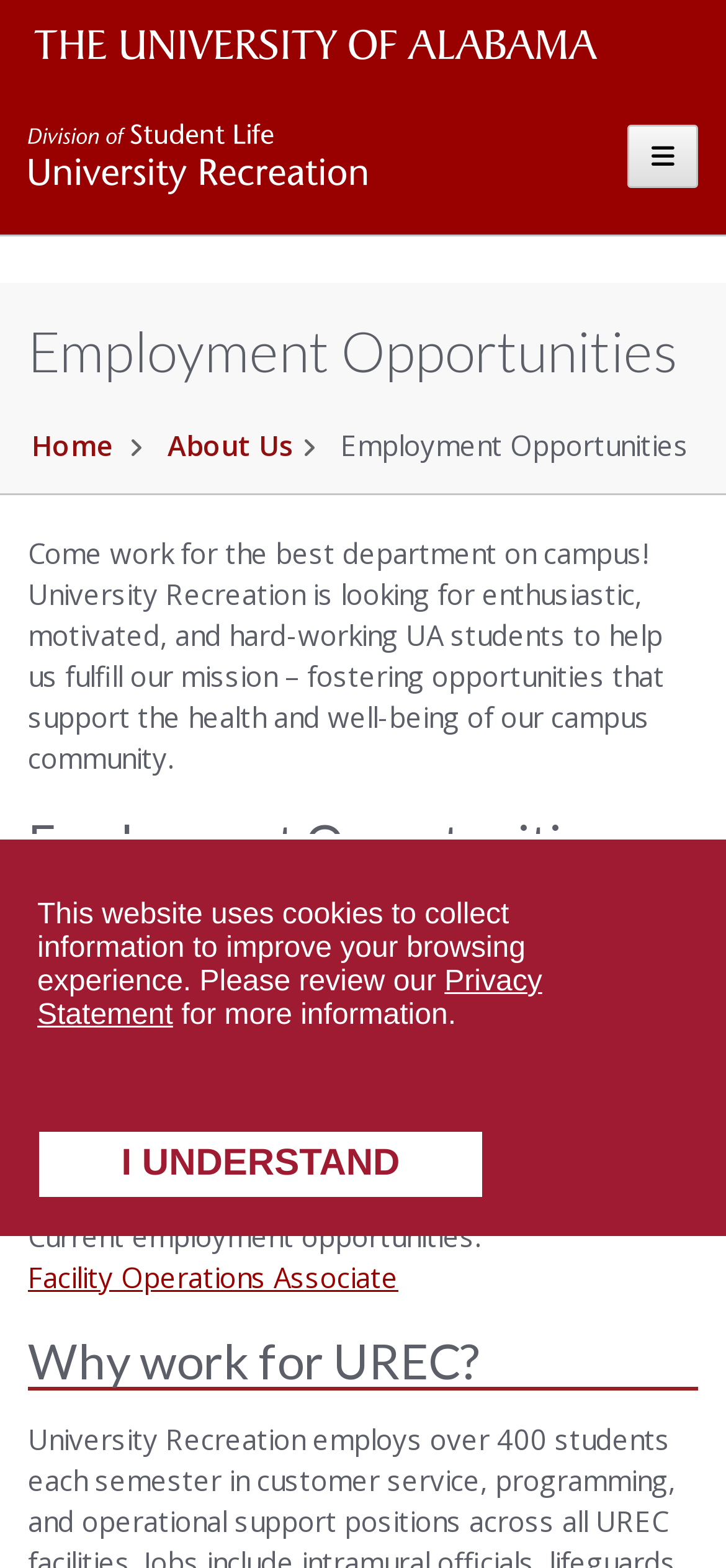Find the bounding box coordinates of the element to click in order to complete this instruction: "Click the University Recreation link". The bounding box coordinates must be four float numbers between 0 and 1, denoted as [left, top, right, bottom].

[0.038, 0.071, 0.531, 0.142]